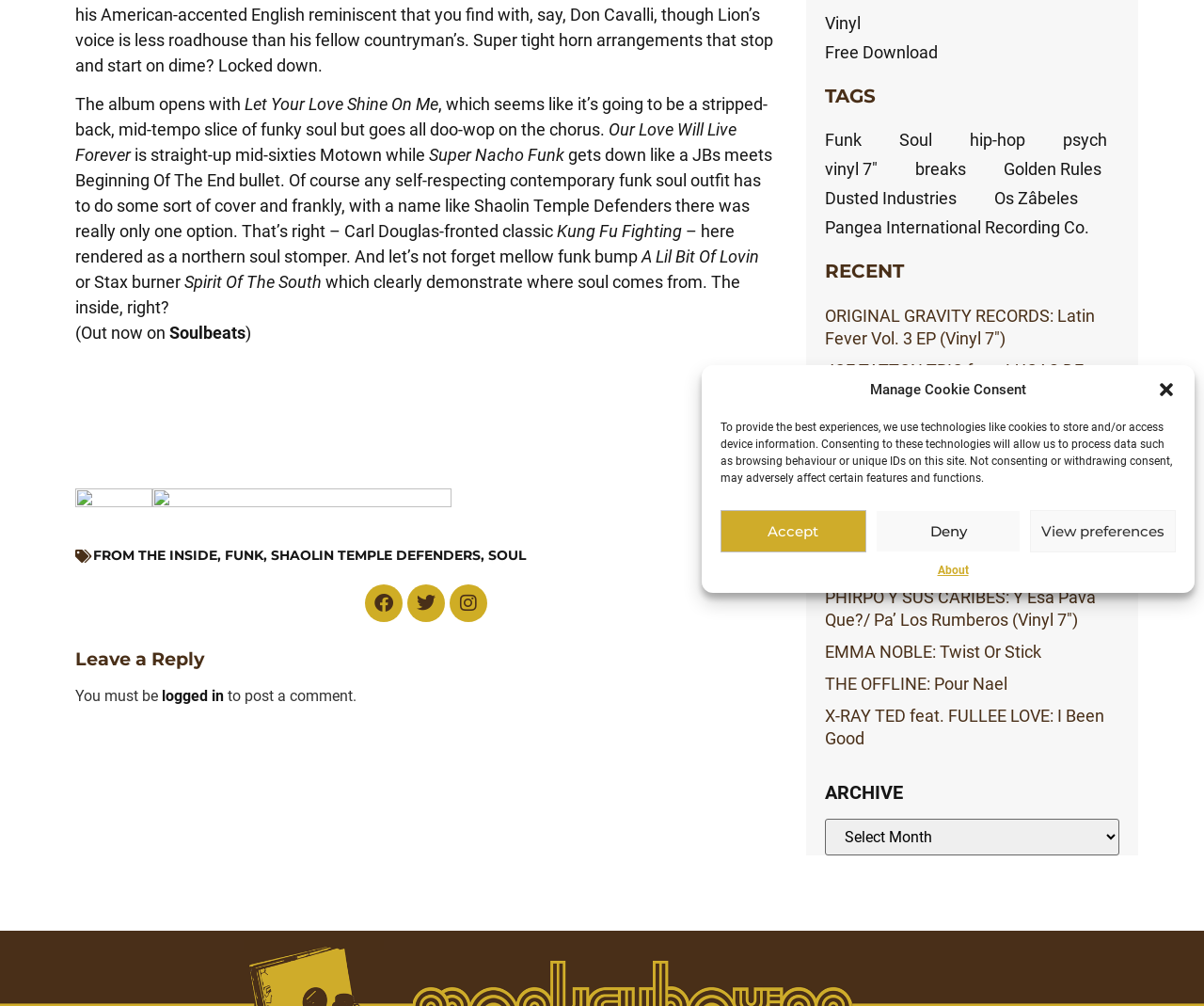Using the format (top-left x, top-left y, bottom-right x, bottom-right y), and given the element description, identify the bounding box coordinates within the screenshot: breaks

[0.744, 0.153, 0.818, 0.182]